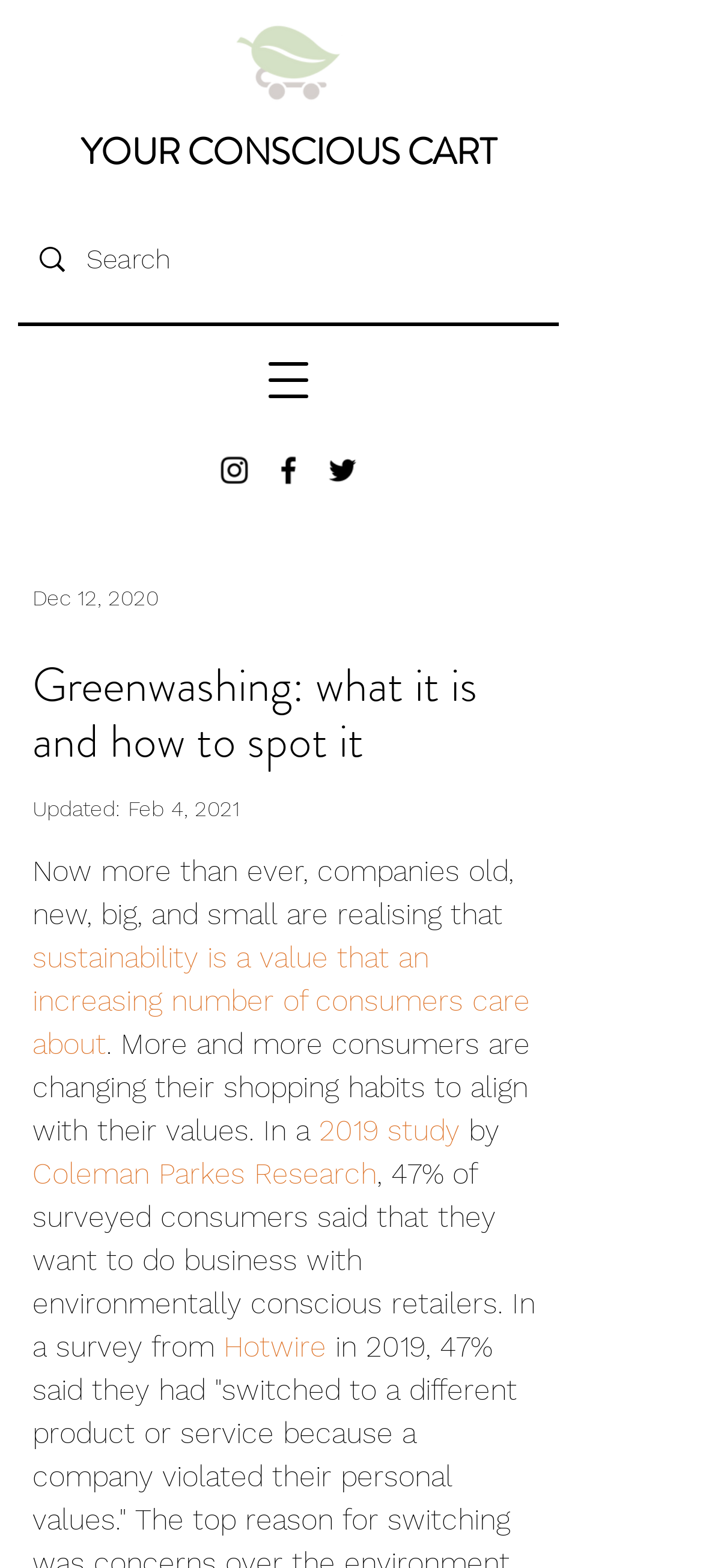Provide your answer to the question using just one word or phrase: What is the name of the conscious cart?

YOUR CONSCIOUS CART